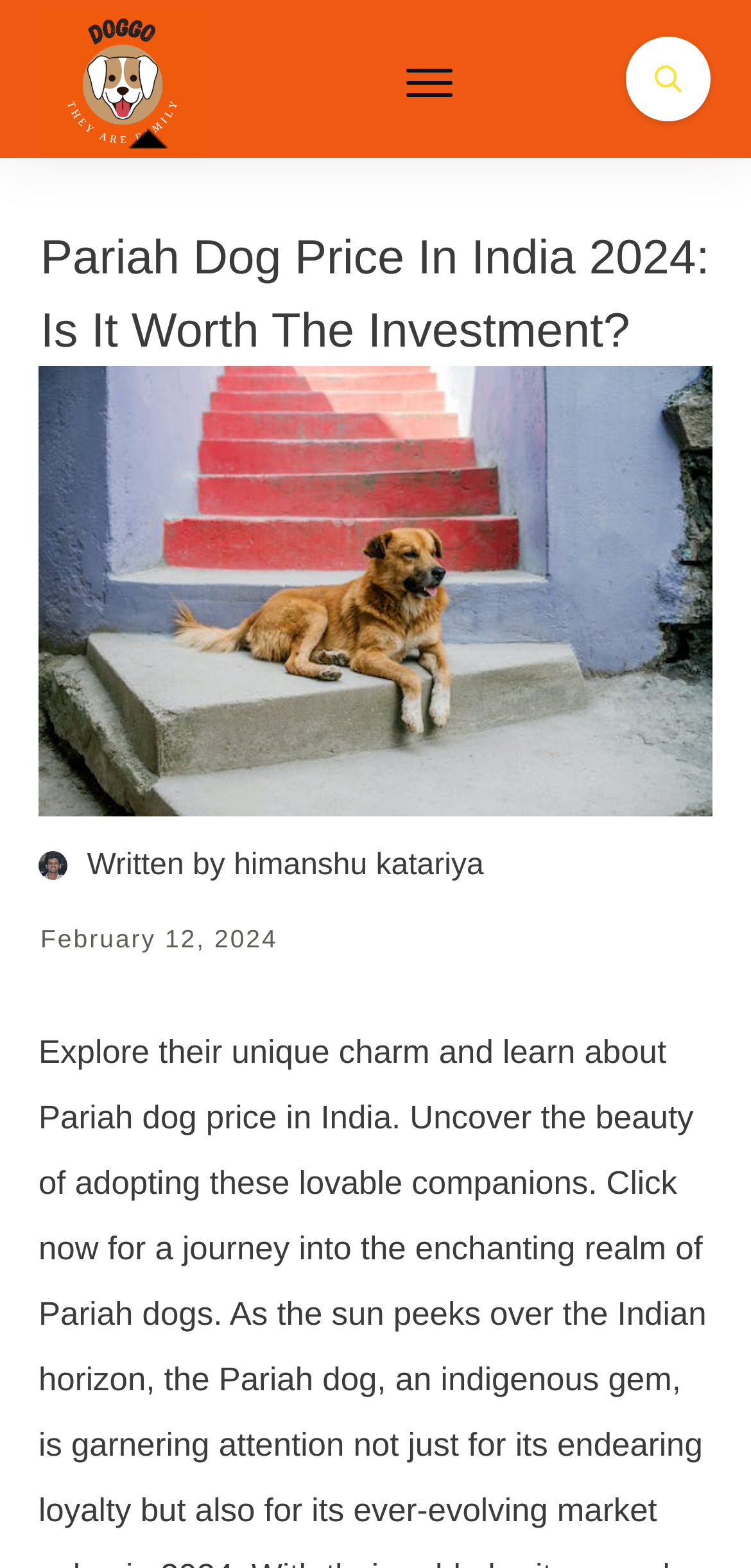Given the element description "alt="Constructing Excellence South West Logo"", identify the bounding box of the corresponding UI element.

None